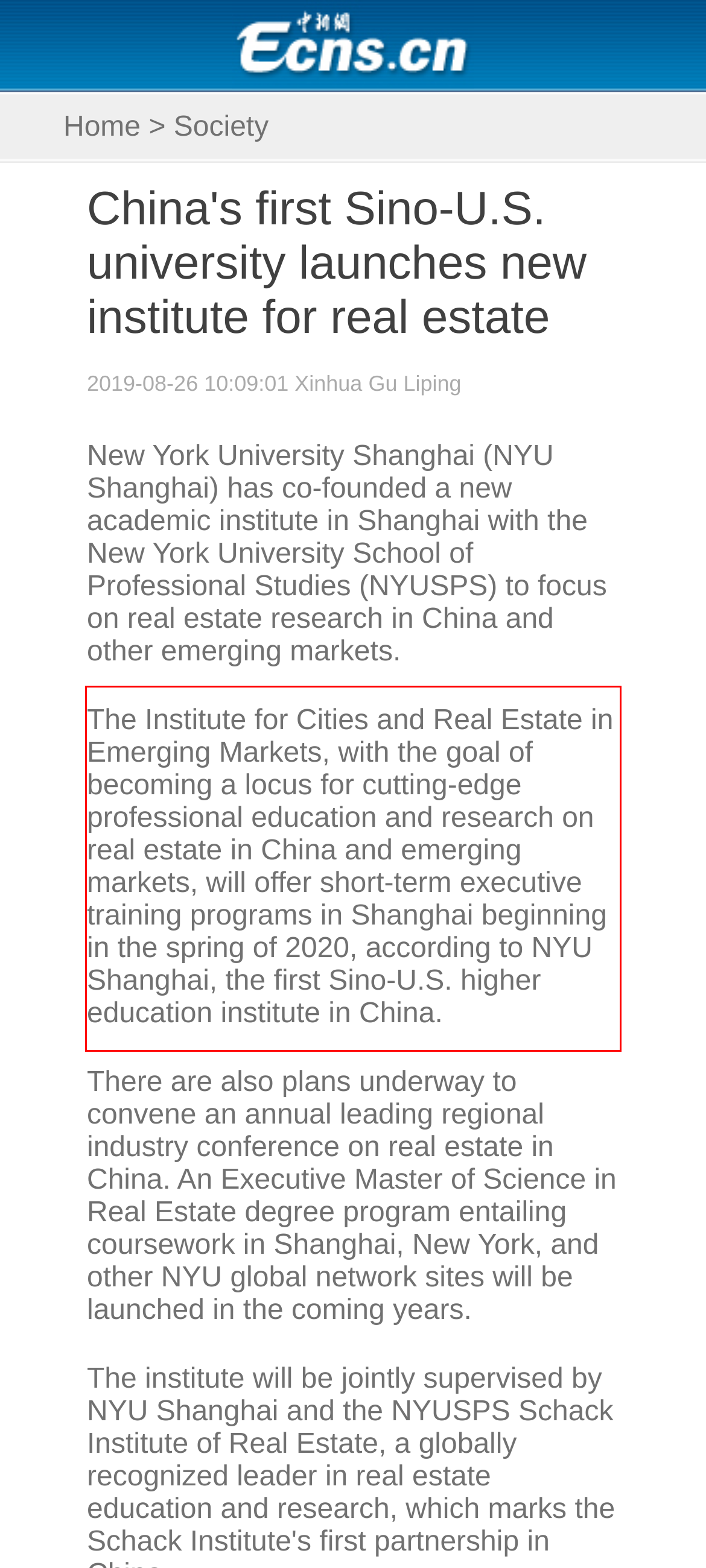Within the screenshot of the webpage, there is a red rectangle. Please recognize and generate the text content inside this red bounding box.

The Institute for Cities and Real Estate in Emerging Markets, with the goal of becoming a locus for cutting-edge professional education and research on real estate in China and emerging markets, will offer short-term executive training programs in Shanghai beginning in the spring of 2020, according to NYU Shanghai, the first Sino-U.S. higher education institute in China.